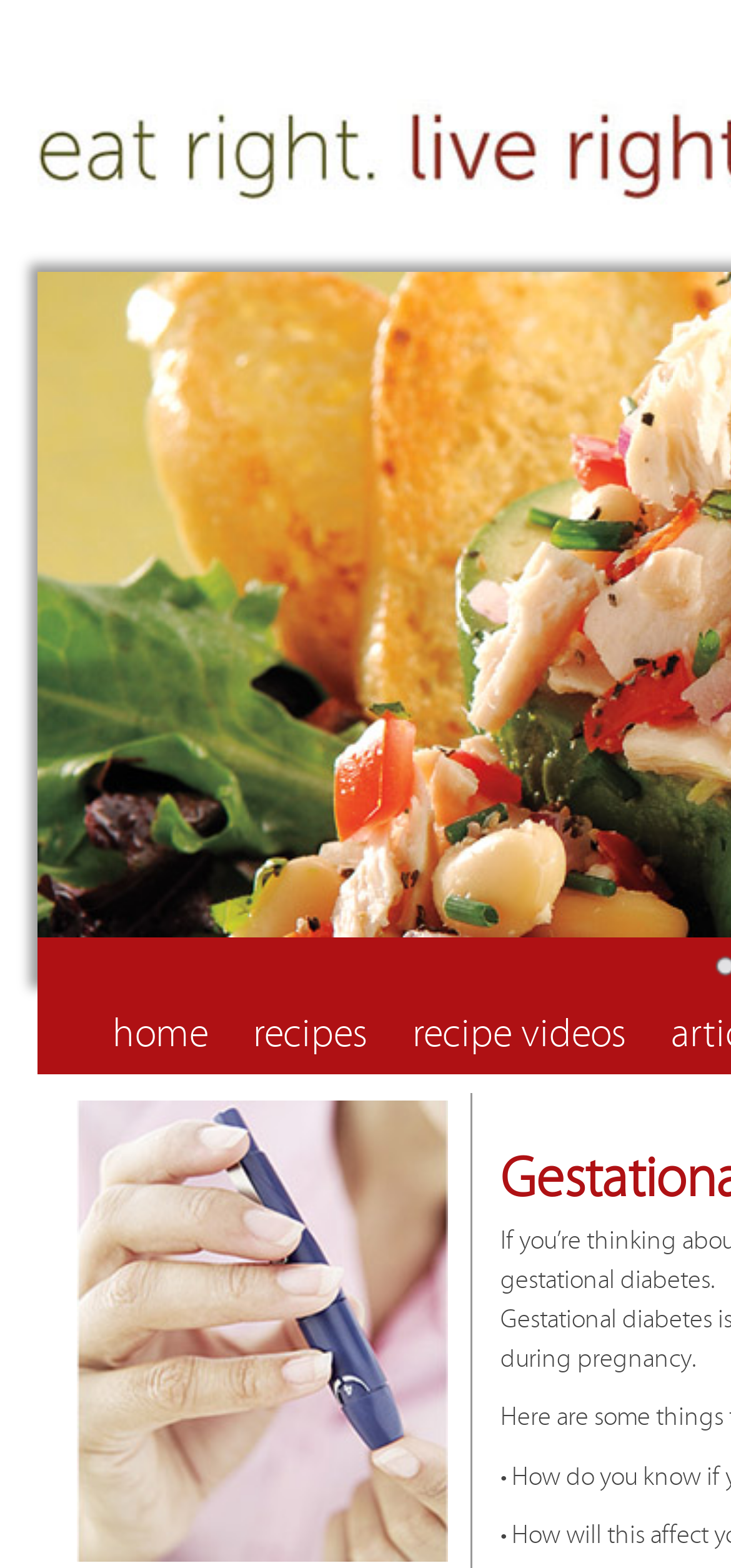Please find the bounding box for the following UI element description. Provide the coordinates in (top-left x, top-left y, bottom-right x, bottom-right y) format, with values between 0 and 1: recipe videos

[0.564, 0.635, 0.867, 0.685]